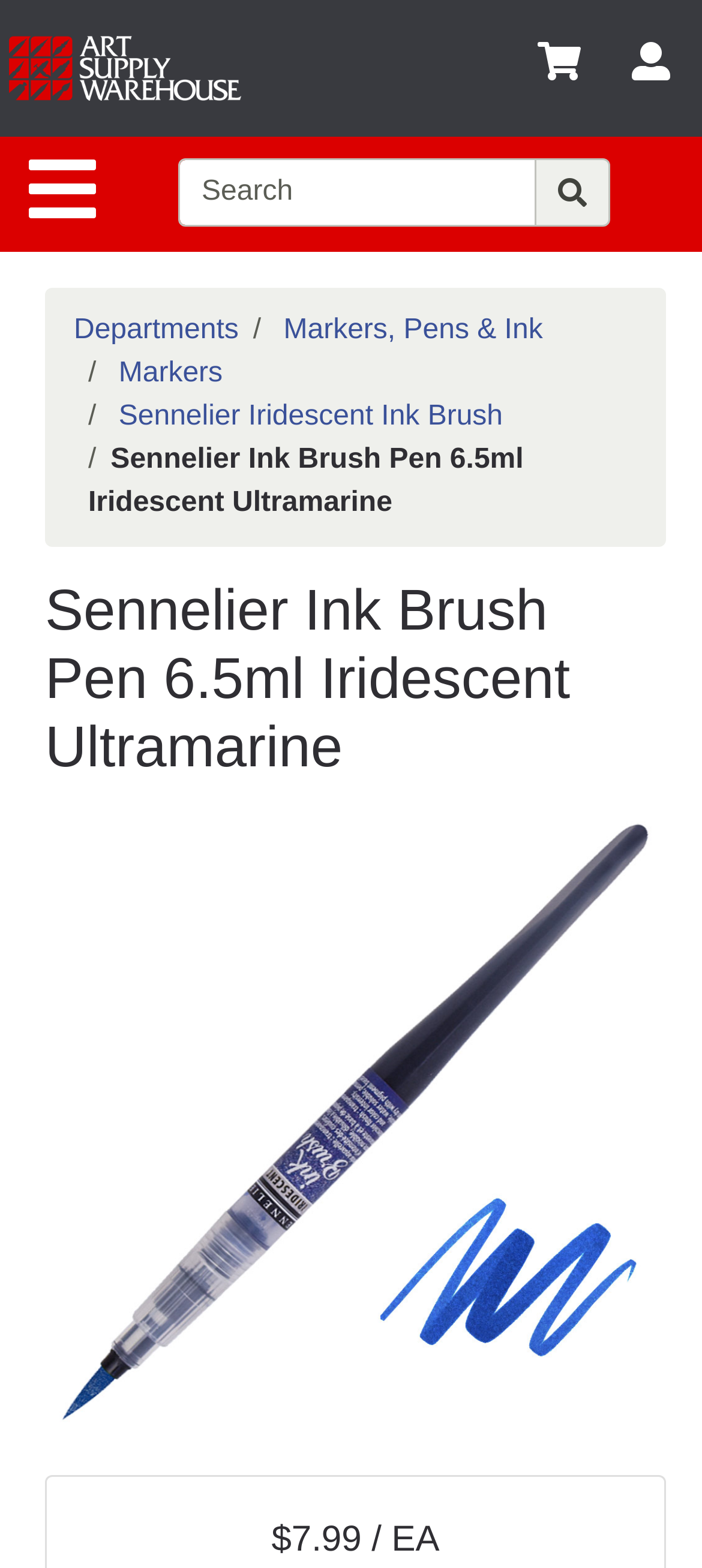Using the provided element description "alt="Art Supply Warehouse"", determine the bounding box coordinates of the UI element.

[0.0, 0.033, 0.356, 0.053]